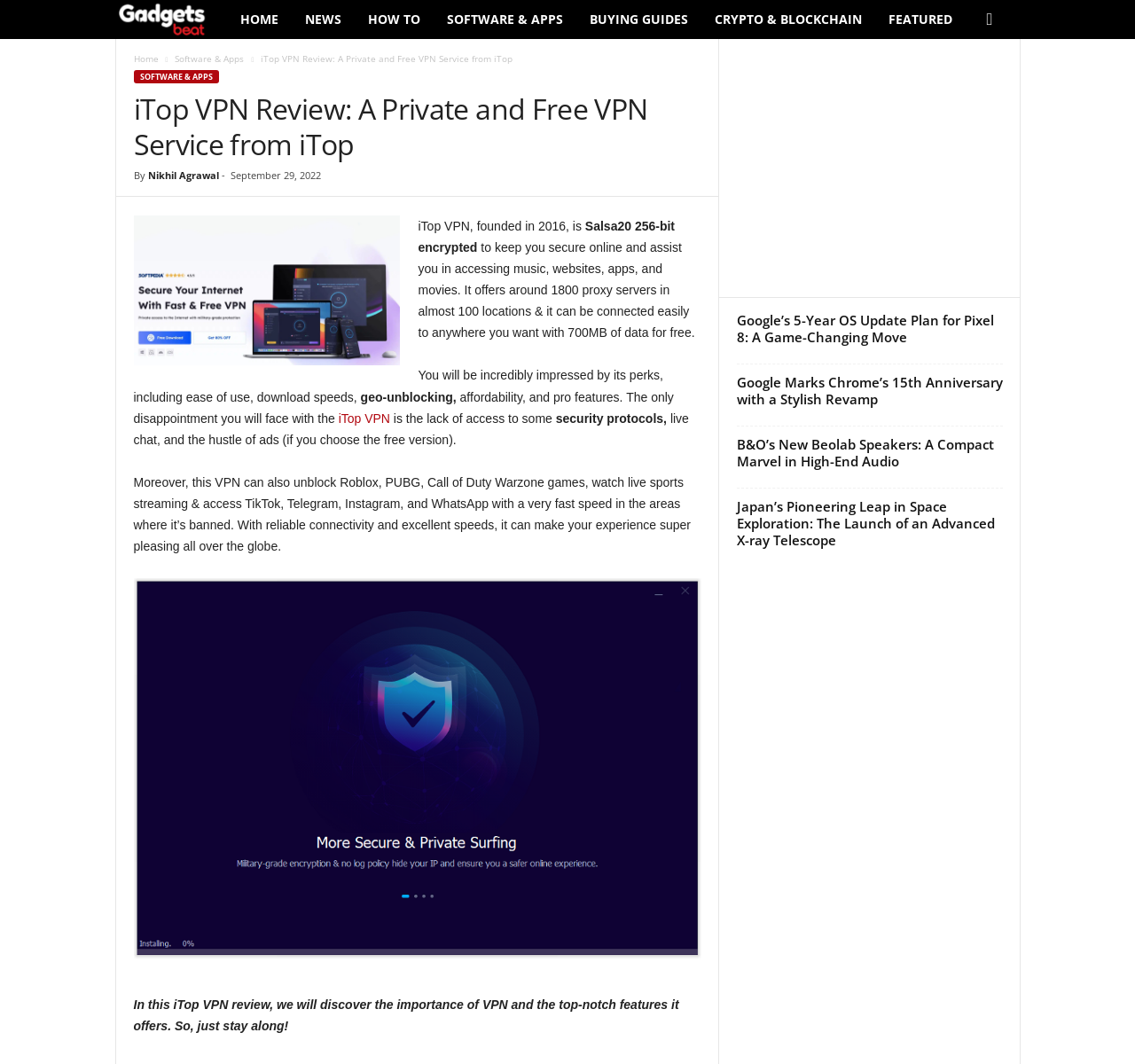When was the iTop VPN review published?
From the details in the image, provide a complete and detailed answer to the question.

The publication date of the iTop VPN review can be found in the text 'September 29, 2022'.